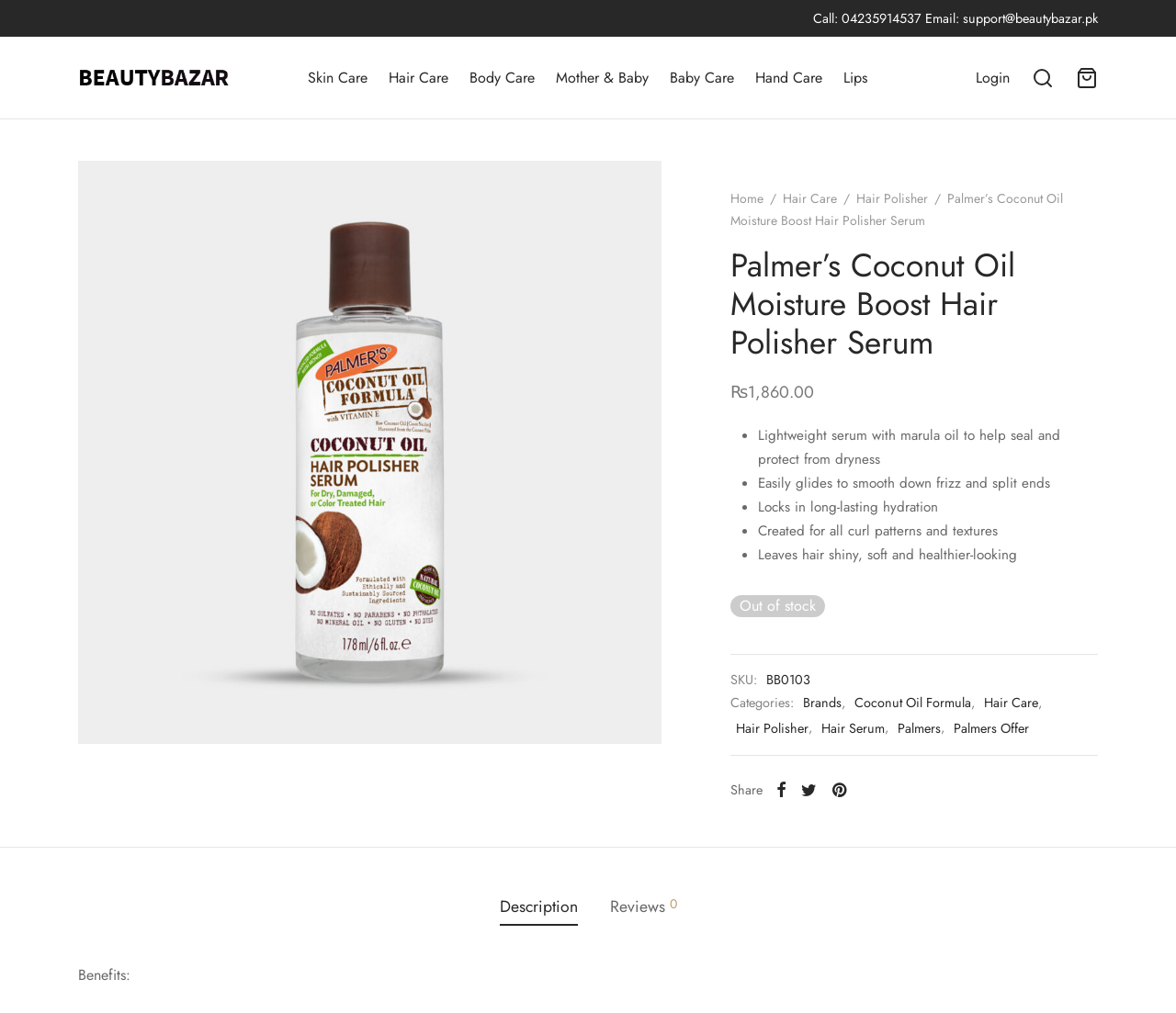Specify the bounding box coordinates of the area to click in order to follow the given instruction: "Click on the 'Cart' link."

[0.915, 0.066, 0.934, 0.088]